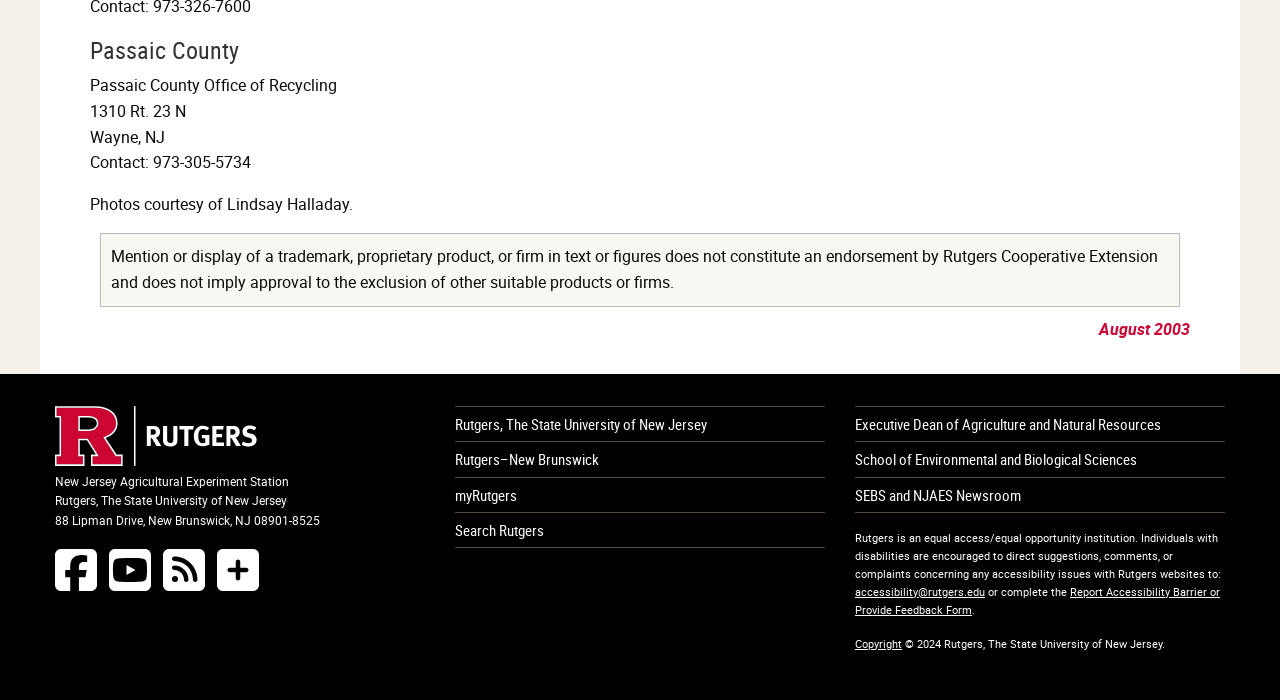Using the information from the screenshot, answer the following question thoroughly:
What is the address of the New Jersey Agricultural Experiment Station?

I found the answer by looking at the StaticText element with the text '88 Lipman Drive, New Brunswick, NJ 08901-8525' which is located near the bottom of the webpage, indicating that it is the address of the New Jersey Agricultural Experiment Station.